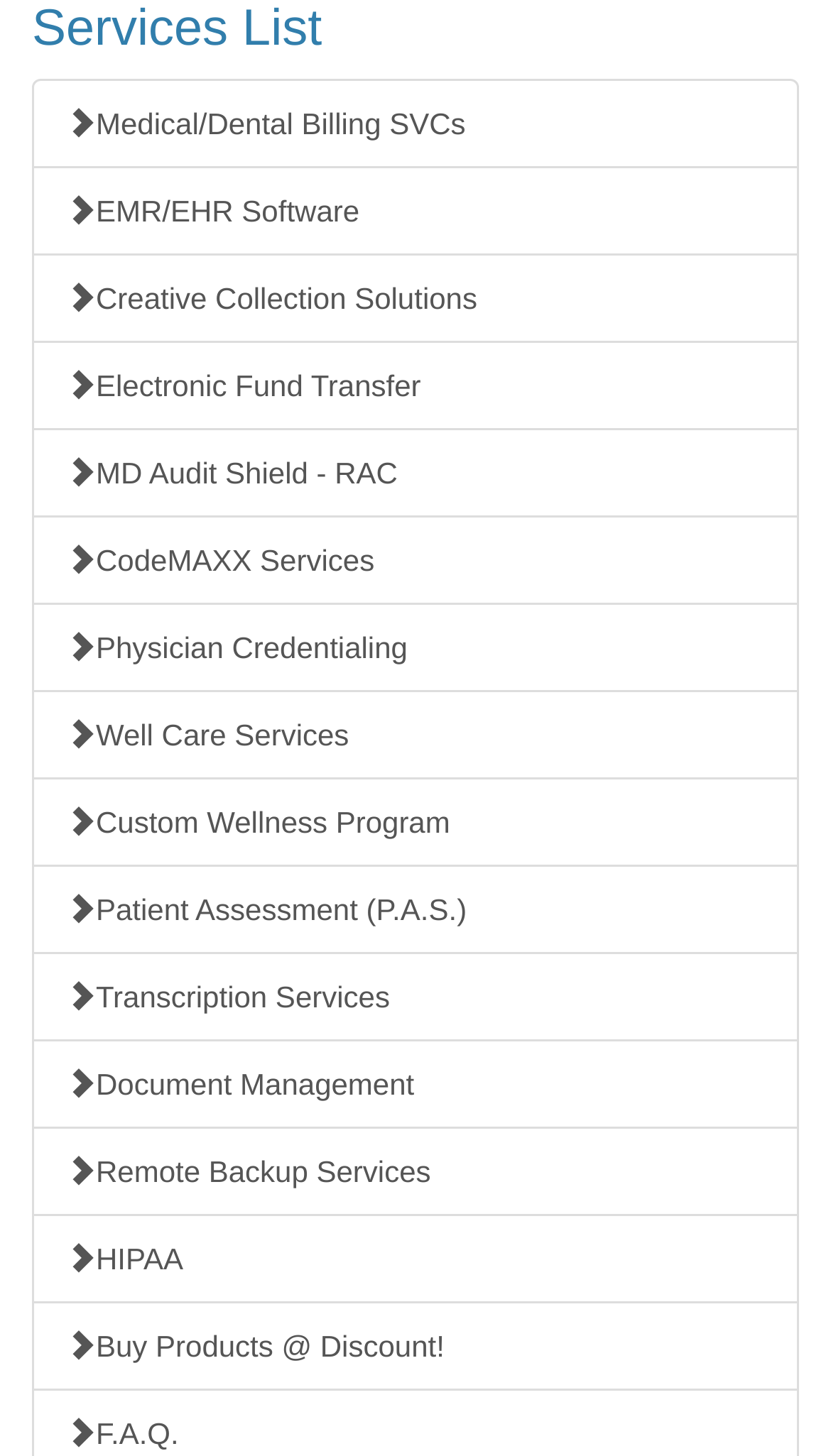Given the element description, predict the bounding box coordinates in the format (top-left x, top-left y, bottom-right x, bottom-right y). Make sure all values are between 0 and 1. Here is the element description: HIPAA

[0.038, 0.834, 0.962, 0.896]